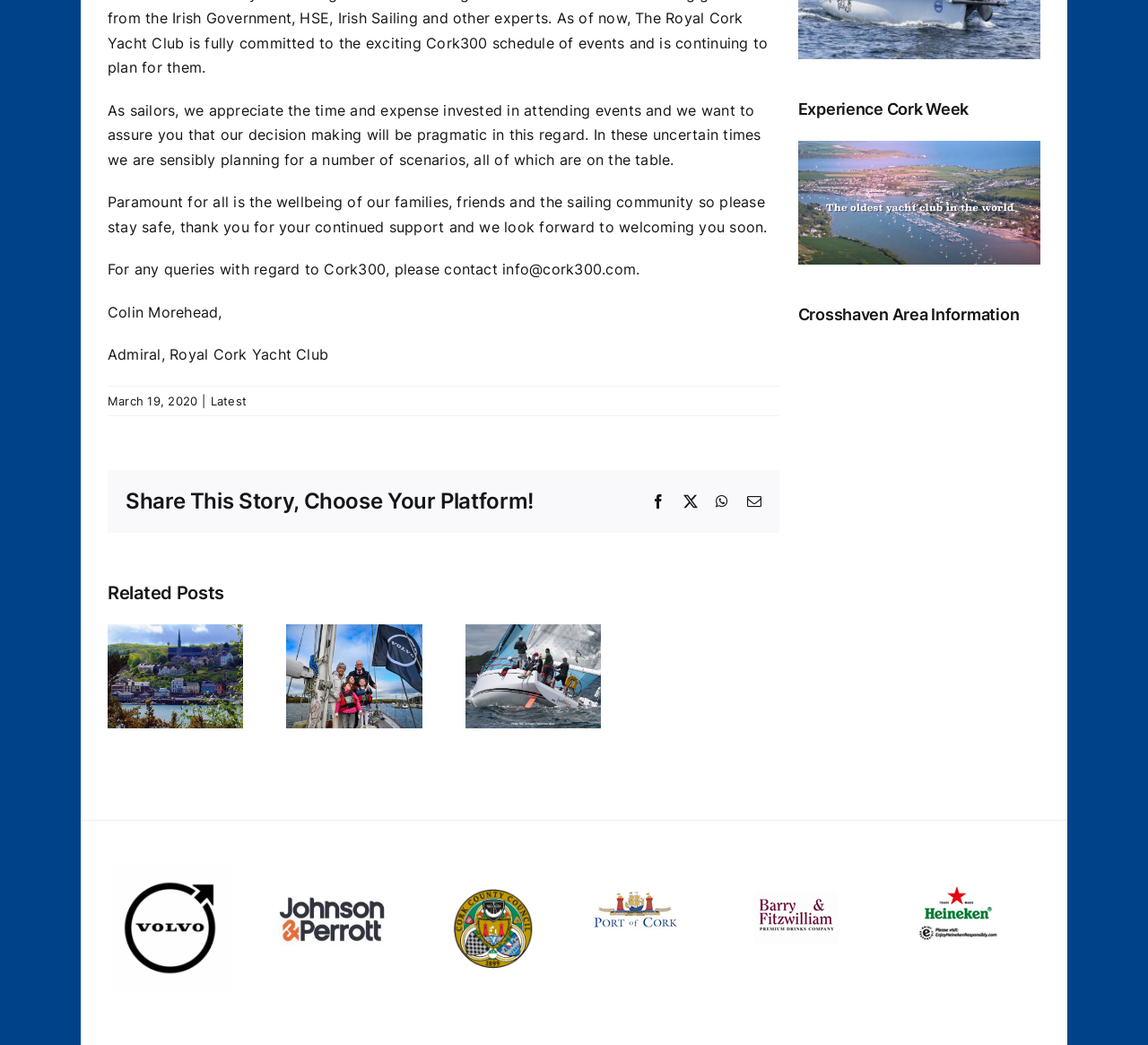Find and indicate the bounding box coordinates of the region you should select to follow the given instruction: "Connect with NLM on LinkedIn".

None